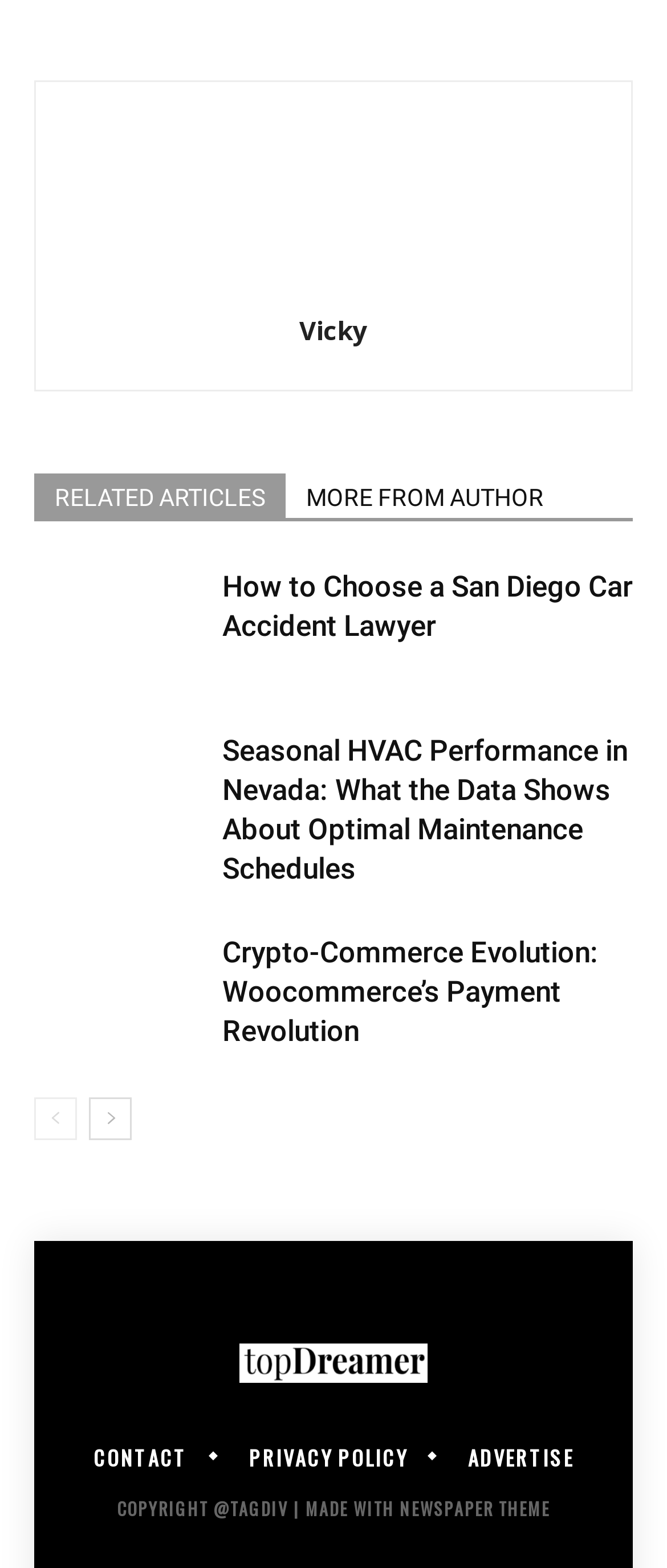Could you determine the bounding box coordinates of the clickable element to complete the instruction: "Contact via email"? Provide the coordinates as four float numbers between 0 and 1, i.e., [left, top, right, bottom].

None